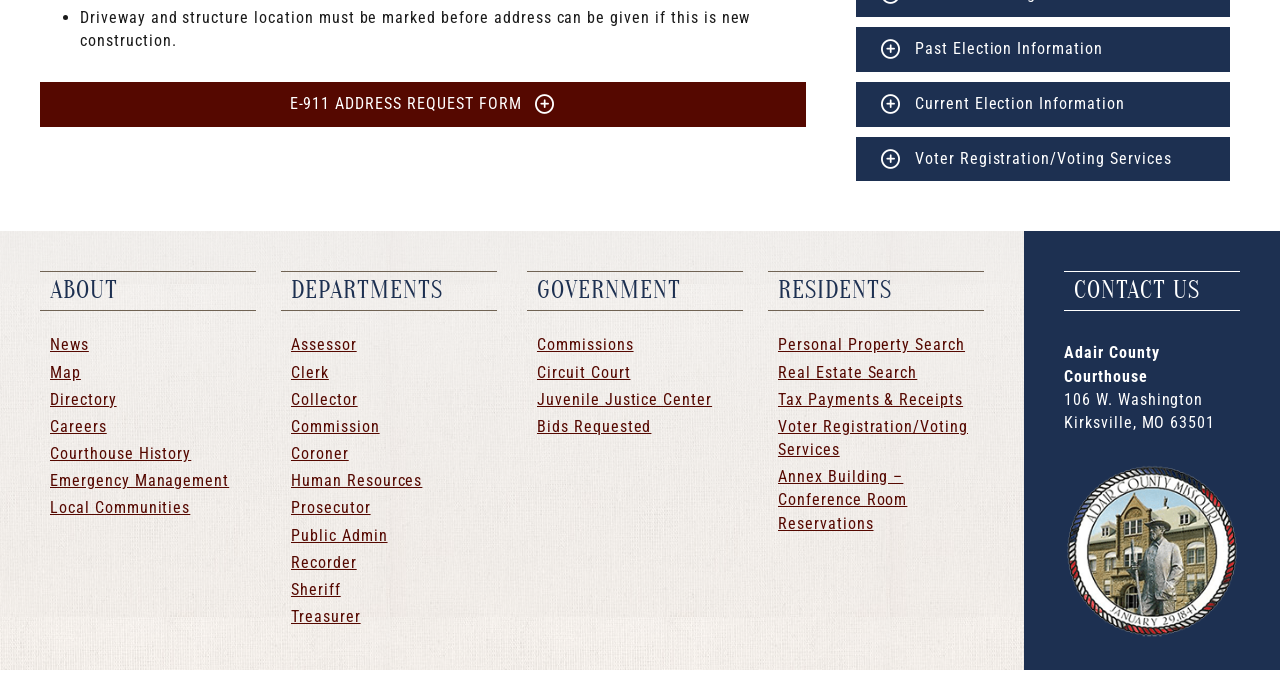Determine the bounding box coordinates of the UI element described by: "Past Election Information".

[0.669, 0.04, 0.961, 0.106]